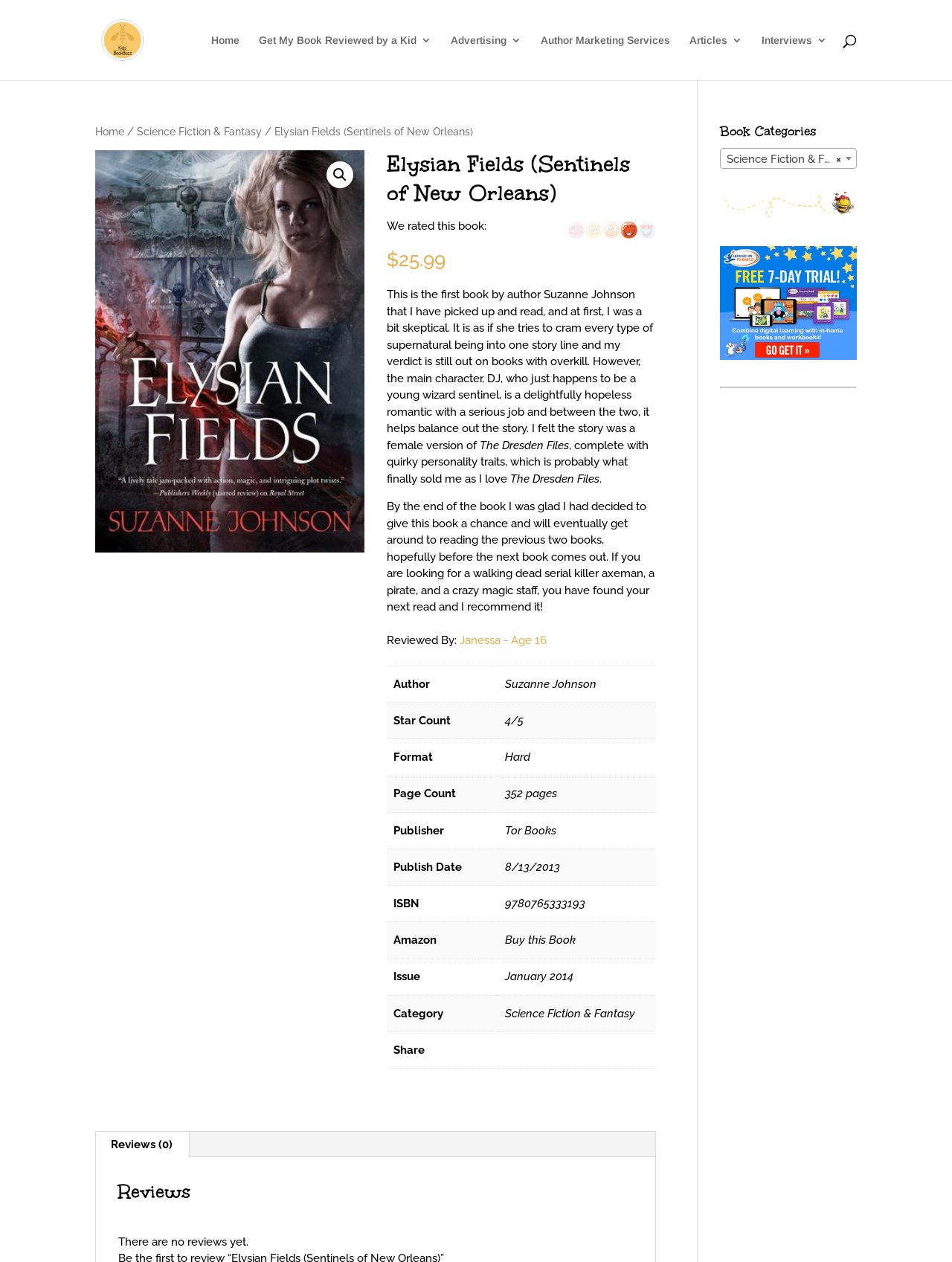Provide the bounding box coordinates of the HTML element described as: "Author Marketing Services". The bounding box coordinates should be four float numbers between 0 and 1, i.e., [left, top, right, bottom].

[0.568, 0.028, 0.704, 0.064]